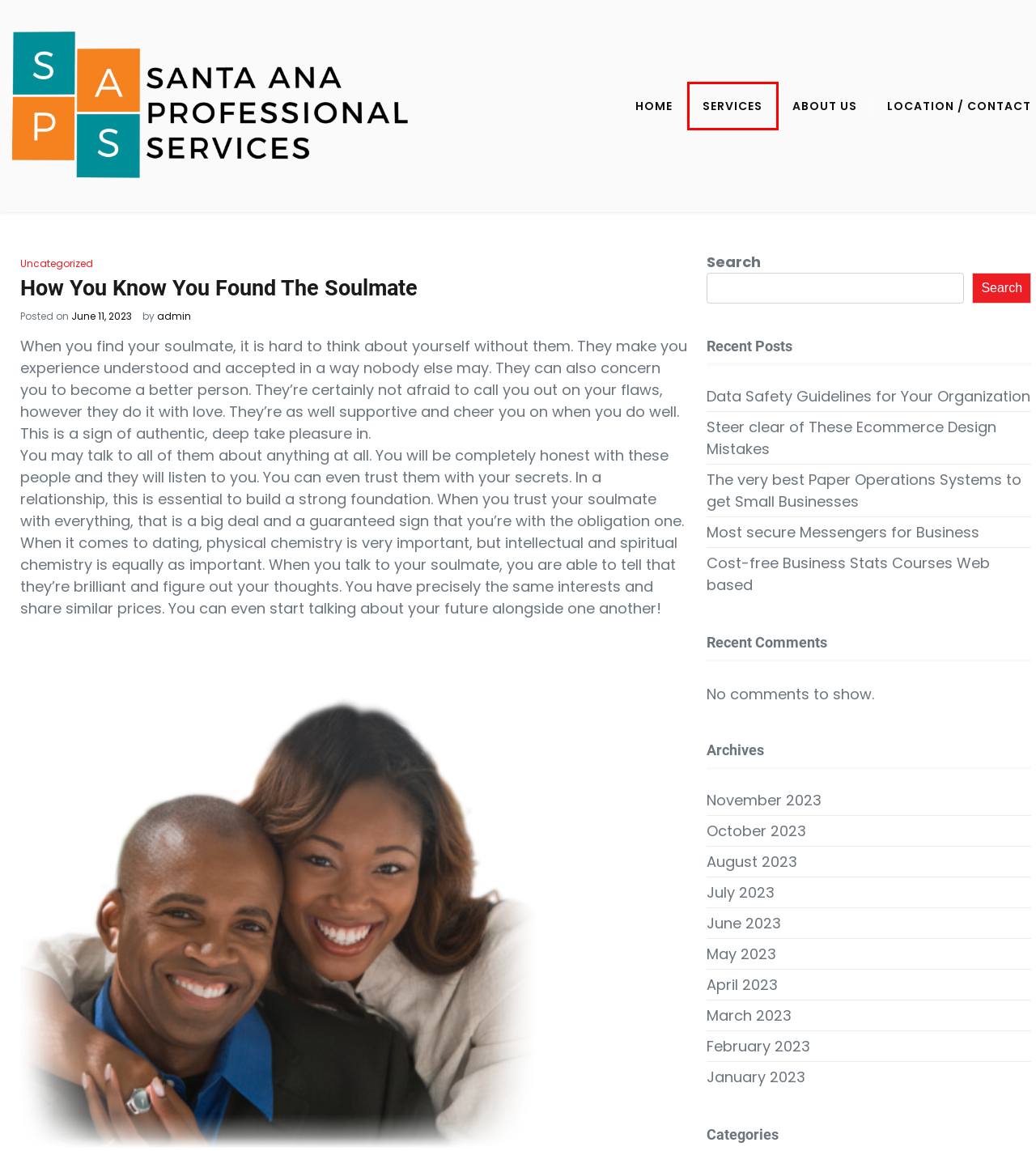Observe the webpage screenshot and focus on the red bounding box surrounding a UI element. Choose the most appropriate webpage description that corresponds to the new webpage after clicking the element in the bounding box. Here are the candidates:
A. Most secure Messengers for Business – Santa Ana Professional Services
B. July 2023 – Santa Ana Professional Services
C. Uncategorized – Santa Ana Professional Services
D. The very best Paper Operations Systems to get Small Businesses – Santa Ana Professional Services
E. Services – Santa Ana Professional Services
F. Steer clear of These Ecommerce Design Mistakes – Santa Ana Professional Services
G. Data Safety Guidelines for Your Organization – Santa Ana Professional Services
H. admin – Santa Ana Professional Services

E